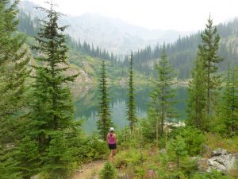Describe all the important aspects and details of the image.

The image showcases a serene moment at Apryle Lake in the Panhandle National Forest, where the hiker stands amidst lush greenery, surrounded by tall conifer trees. The lake's turquoise waters reflect the mountain backdrop, creating a tranquil setting that contrasts with the smoke-filled air of the hike. Dusk is approaching, yet the temperatures remain unseasonably high. The path winds through the vibrant alpine vegetation, hinting at the adventure and exploration that lies ahead. This peaceful scene captures the essence of remote wilderness and the beauty of nature, inviting onlookers to appreciate the tranquility and stunning scenery of the Pacific Northwest.